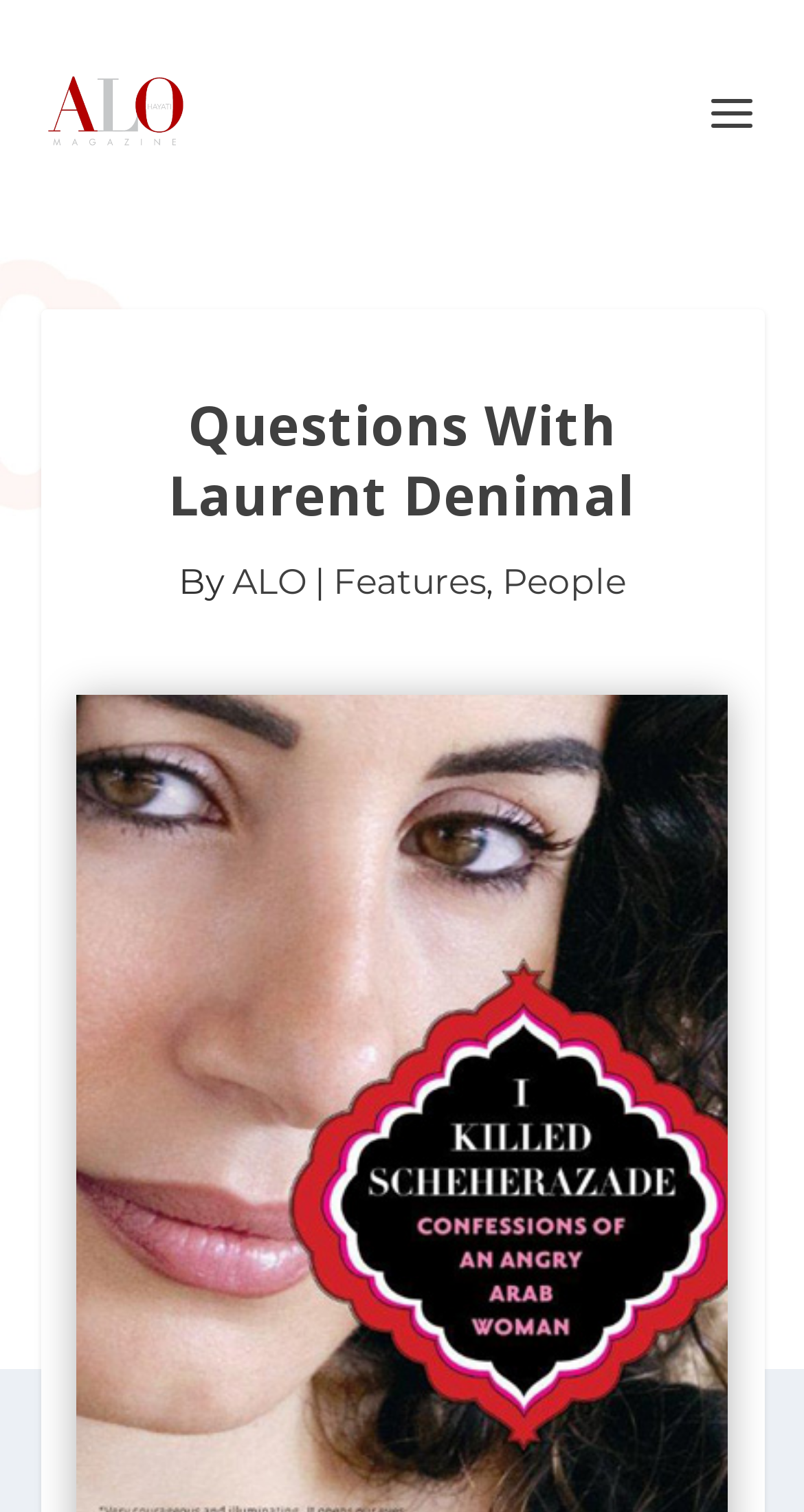Given the webpage screenshot, identify the bounding box of the UI element that matches this description: "alt="ALO Magazine"".

[0.05, 0.041, 0.242, 0.109]